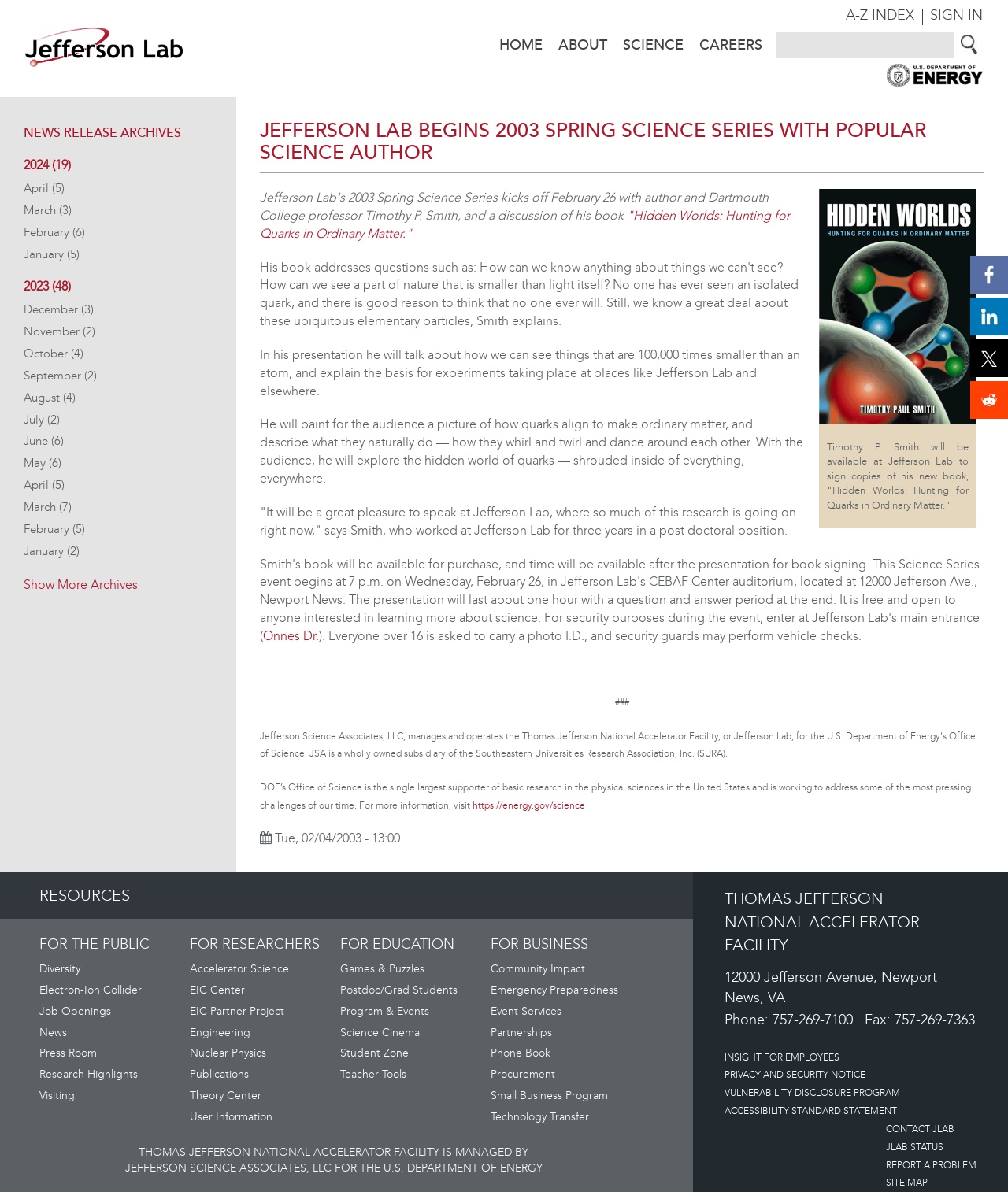How many social media sharing buttons are there?
Could you please answer the question thoroughly and with as much detail as possible?

I counted the number of social media sharing buttons, which are 'Share on Facebook', 'Share on Linkedin', 'Share on Twitter', and 'Share on Reddit'. There are 4 social media sharing buttons in total.